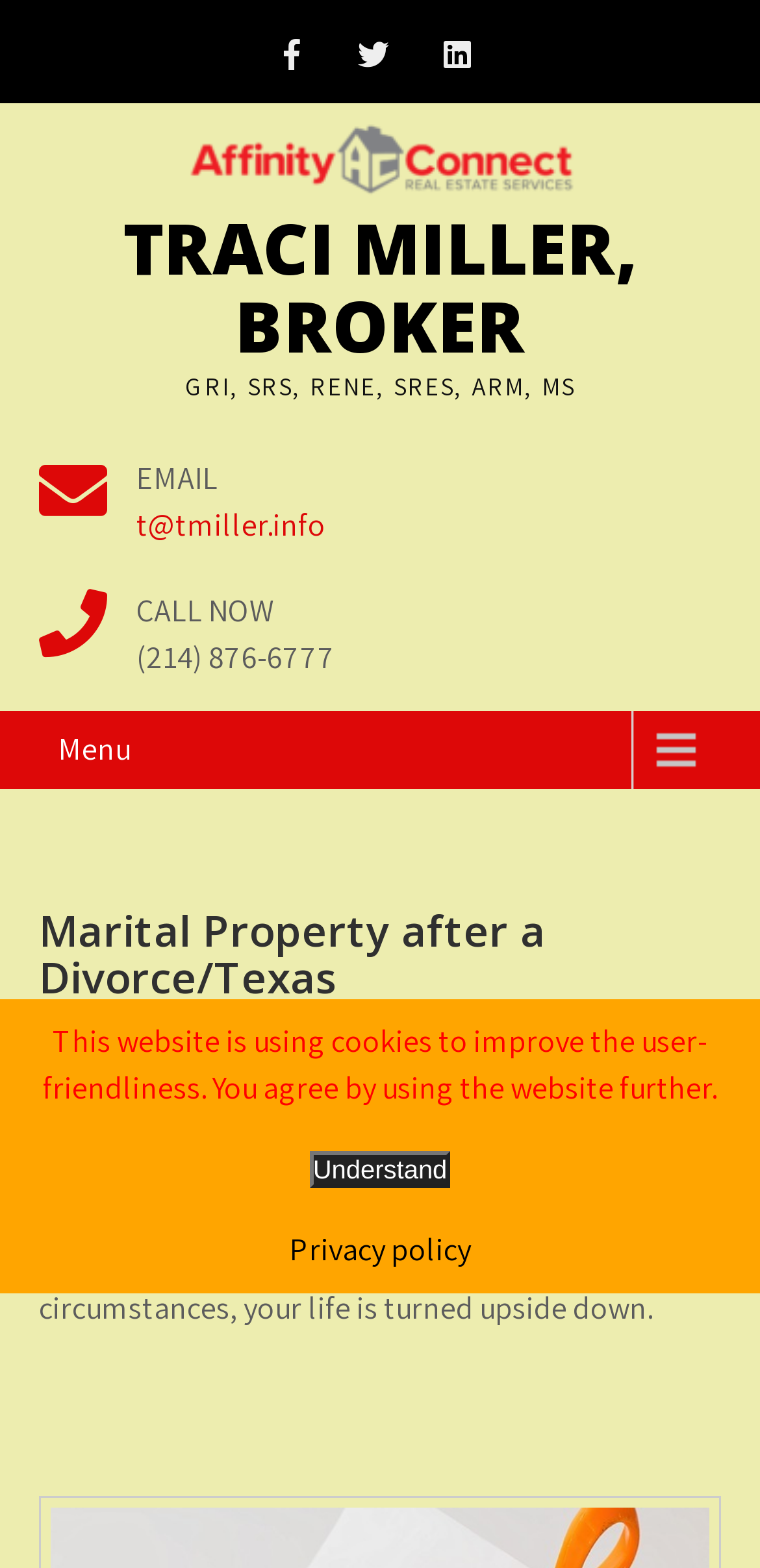What is the topic of the webpage?
Using the image provided, answer with just one word or phrase.

Marital Property after a Divorce/Texas